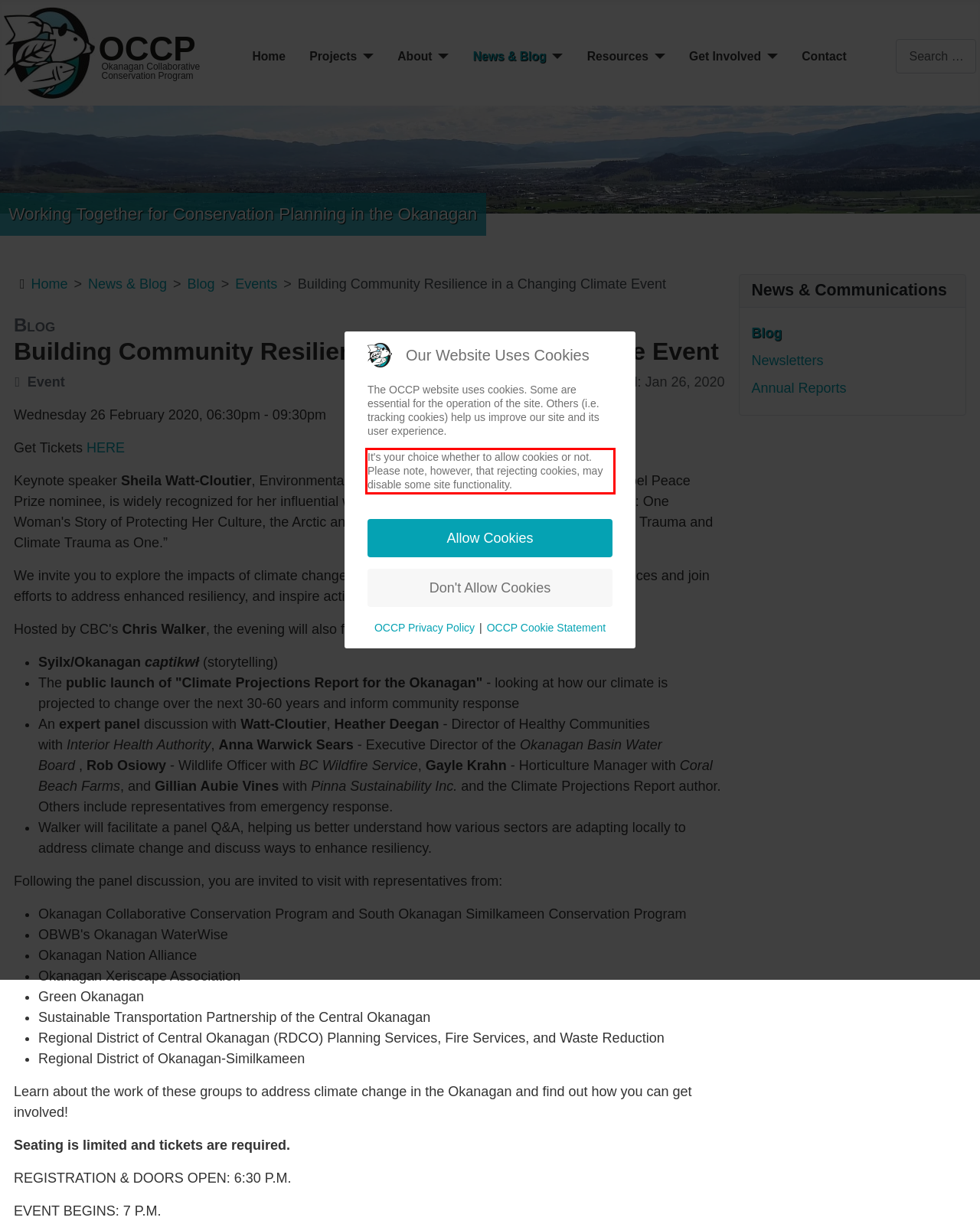Perform OCR on the text inside the red-bordered box in the provided screenshot and output the content.

It's your choice whether to allow cookies or not. Please note, however, that rejecting cookies, may disable some site functionality.